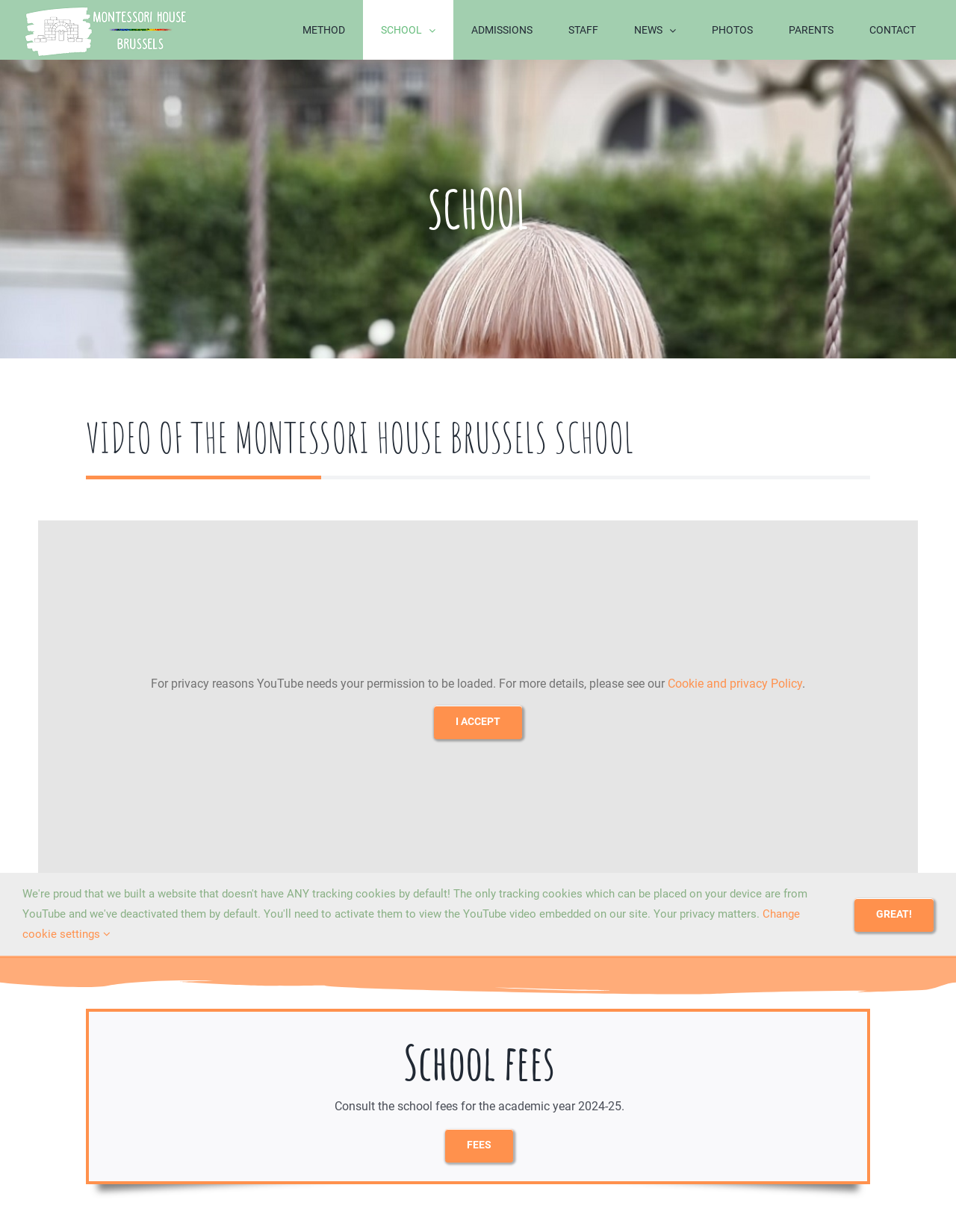Identify the bounding box coordinates for the UI element that matches this description: "alt="Montessori House Brussels Logo"".

[0.023, 0.003, 0.199, 0.048]